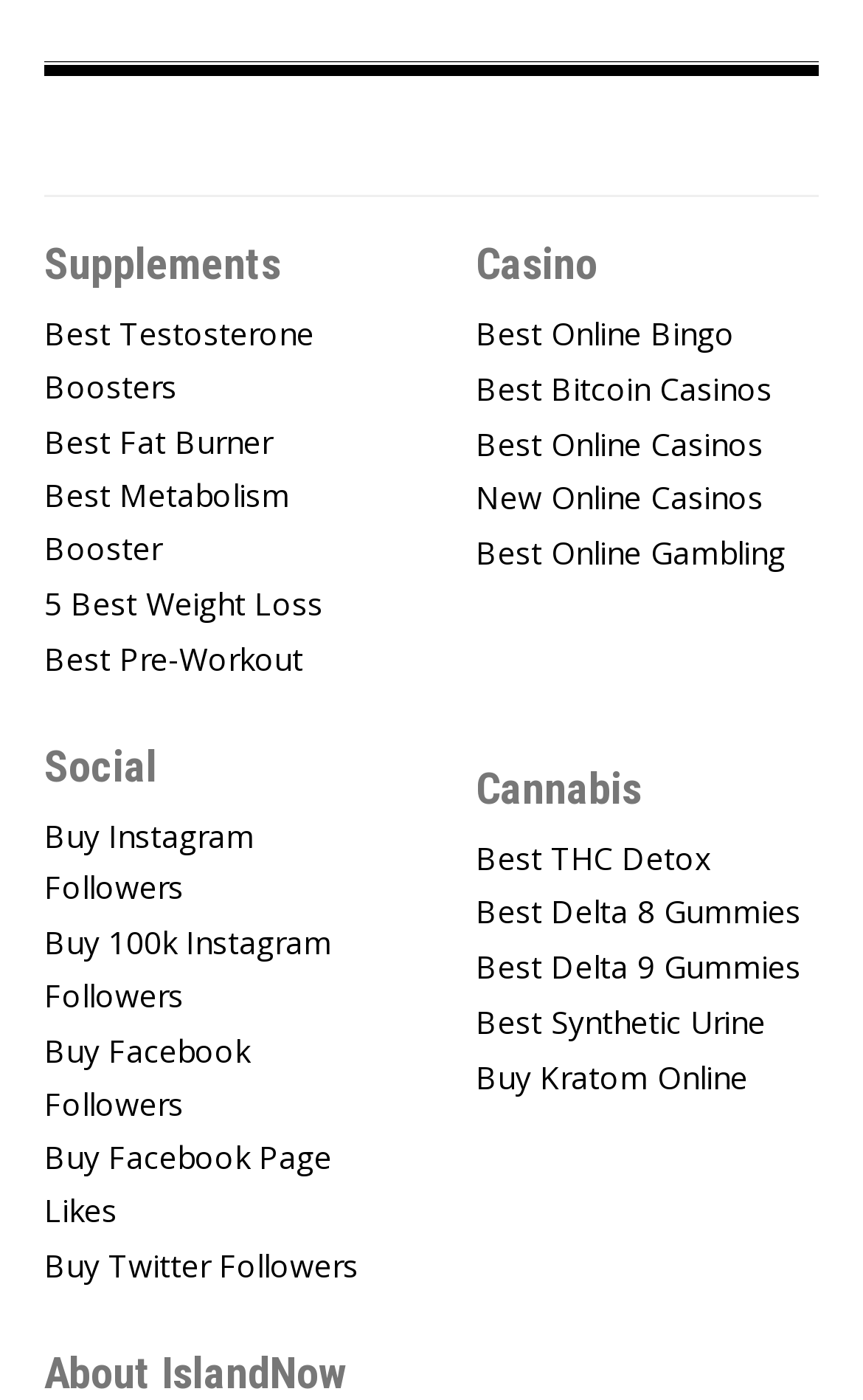How many categories are there on the webpage?
Use the information from the screenshot to give a comprehensive response to the question.

I counted the number of headings on the webpage, which are 'Supplements', 'Casino', 'Social', and 'Cannabis', and found that there are 4 categories.